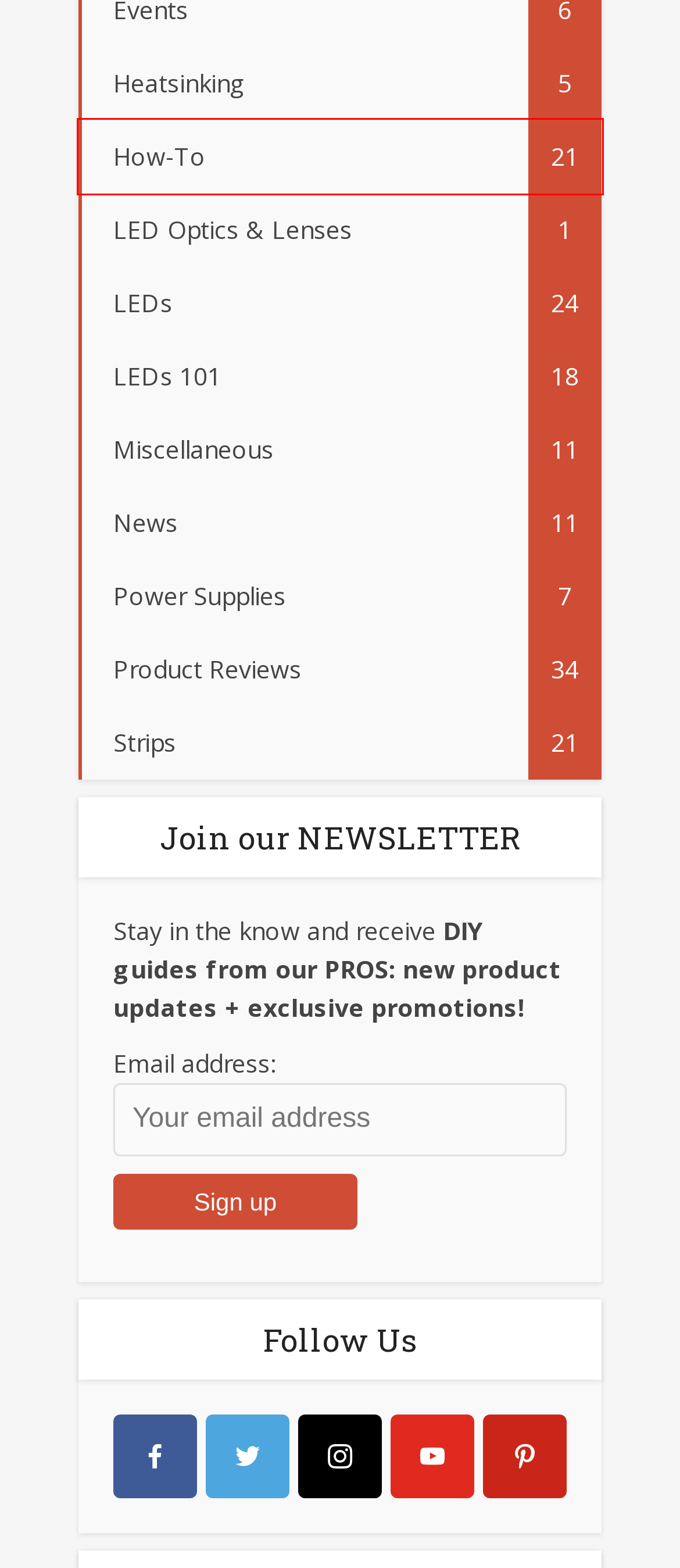Please examine the screenshot provided, which contains a red bounding box around a UI element. Select the webpage description that most accurately describes the new page displayed after clicking the highlighted element. Here are the candidates:
A. LED Industry News - LEDSupply BLOG
B. LED Lighting 101 - LEDSupply BLOG
C. HLG-C Series Constant Current LED Driver from Mean Well
D. Miscellaneous LED Articles - LEDSupply BLOG
E. How To - LEDSupply BLOG
F. LED Optics & Lenses Archives - LEDSupply Blog
G. LED Articles - LEDSupply BLOG
H. LED Strips Explained - LEDSupply BLOG

E